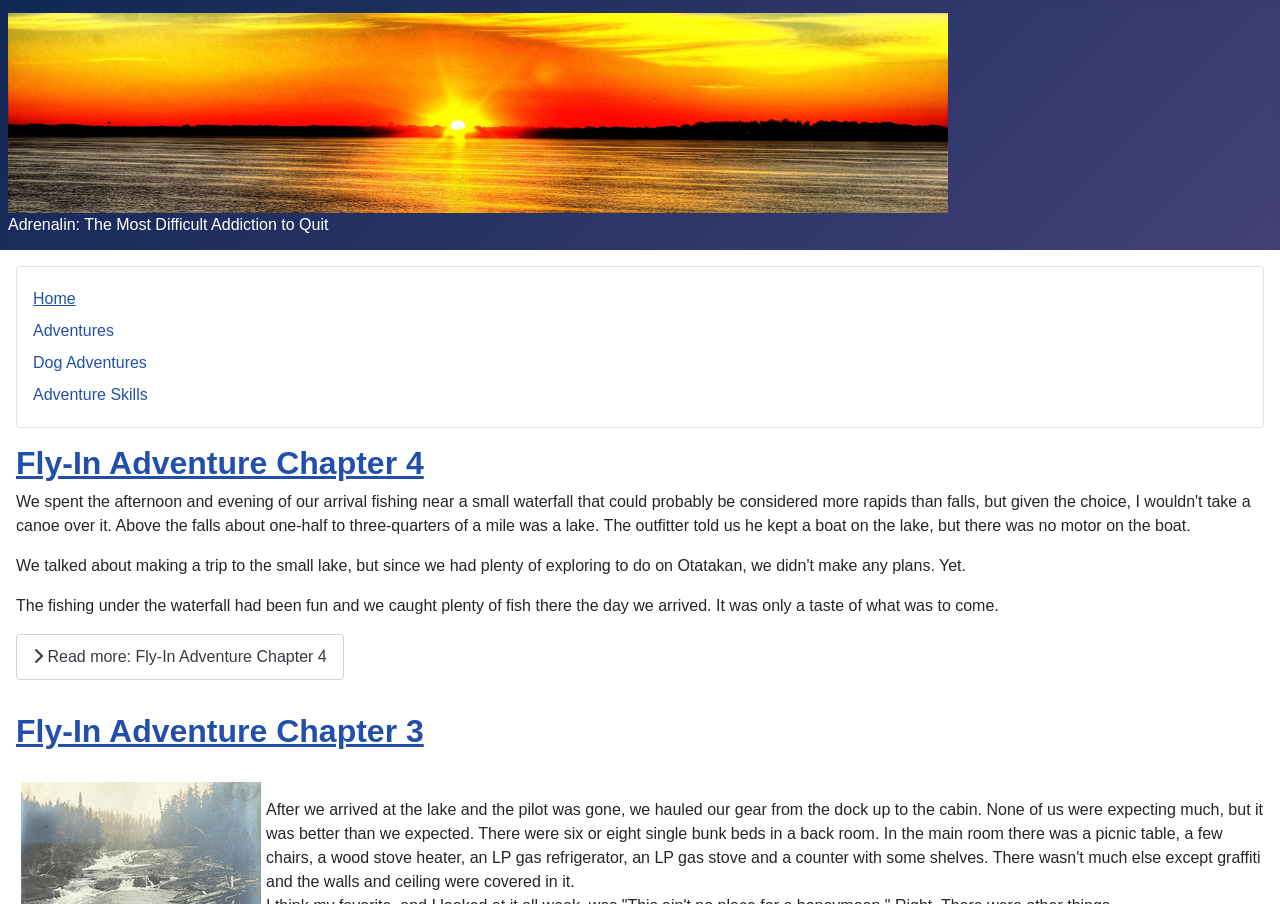Locate the bounding box coordinates of the item that should be clicked to fulfill the instruction: "view more of Fly-In Adventure Chapter 4".

[0.012, 0.702, 0.269, 0.752]